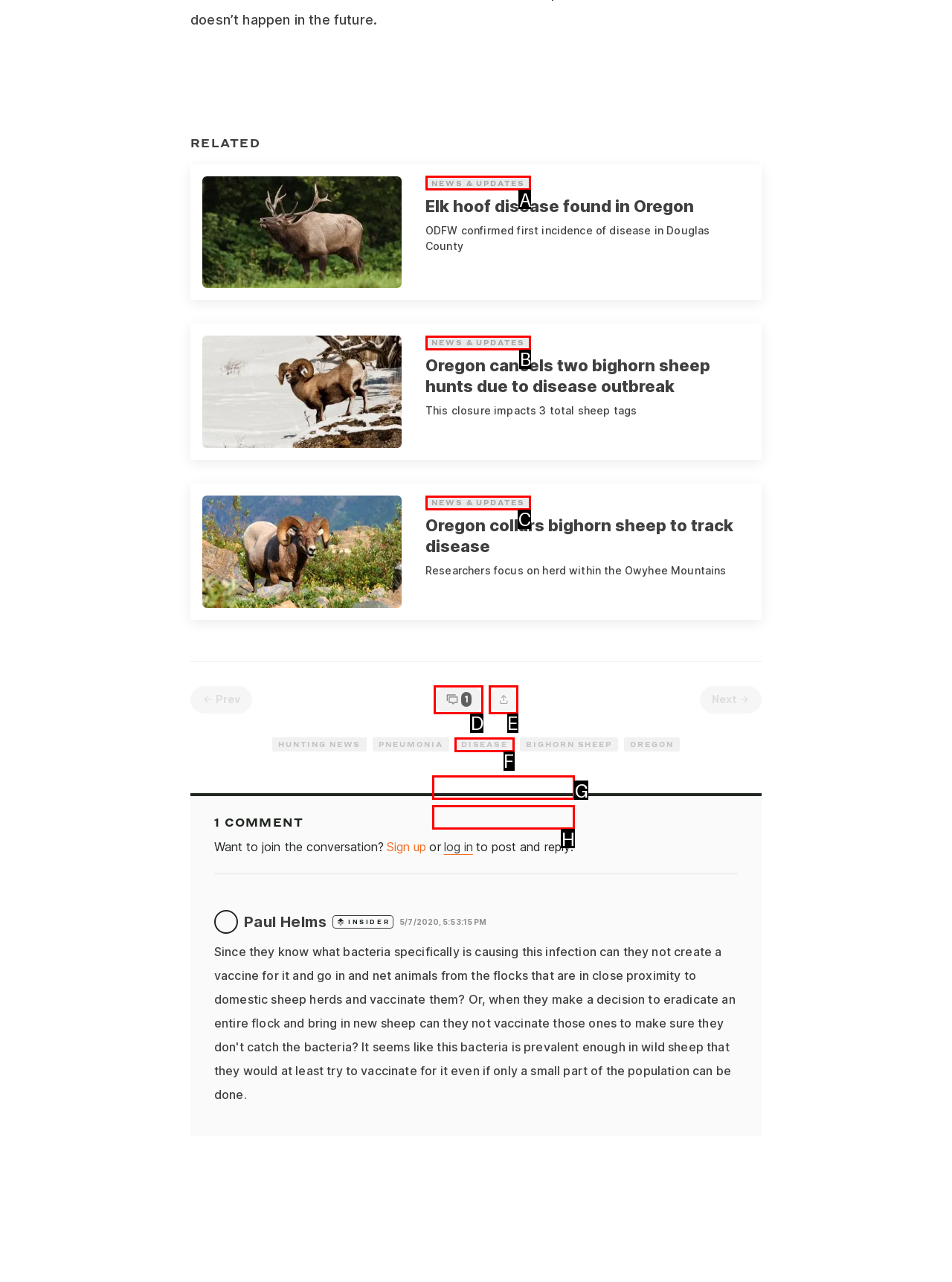From the choices given, find the HTML element that matches this description: parent_node: Copy Link aria-label="Share". Answer with the letter of the selected option directly.

E